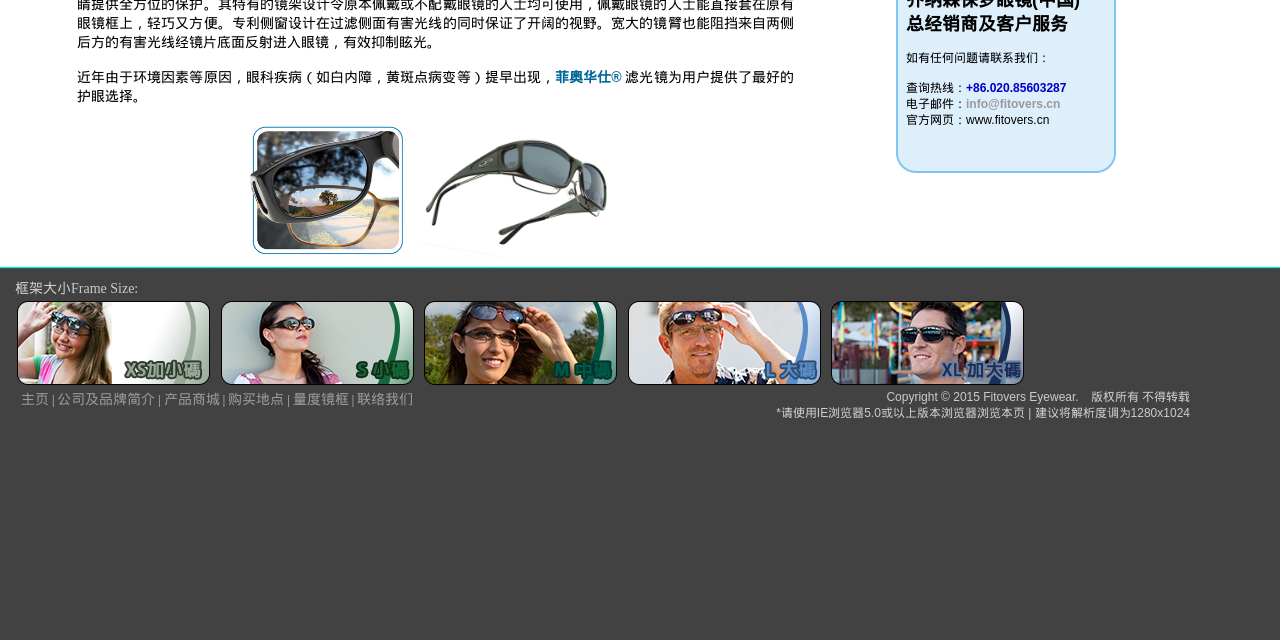Using the provided description: "parent_node: 框架大小Frame Size:", find the bounding box coordinates of the corresponding UI element. The output should be four float numbers between 0 and 1, in the format [left, top, right, bottom].

[0.012, 0.584, 0.168, 0.609]